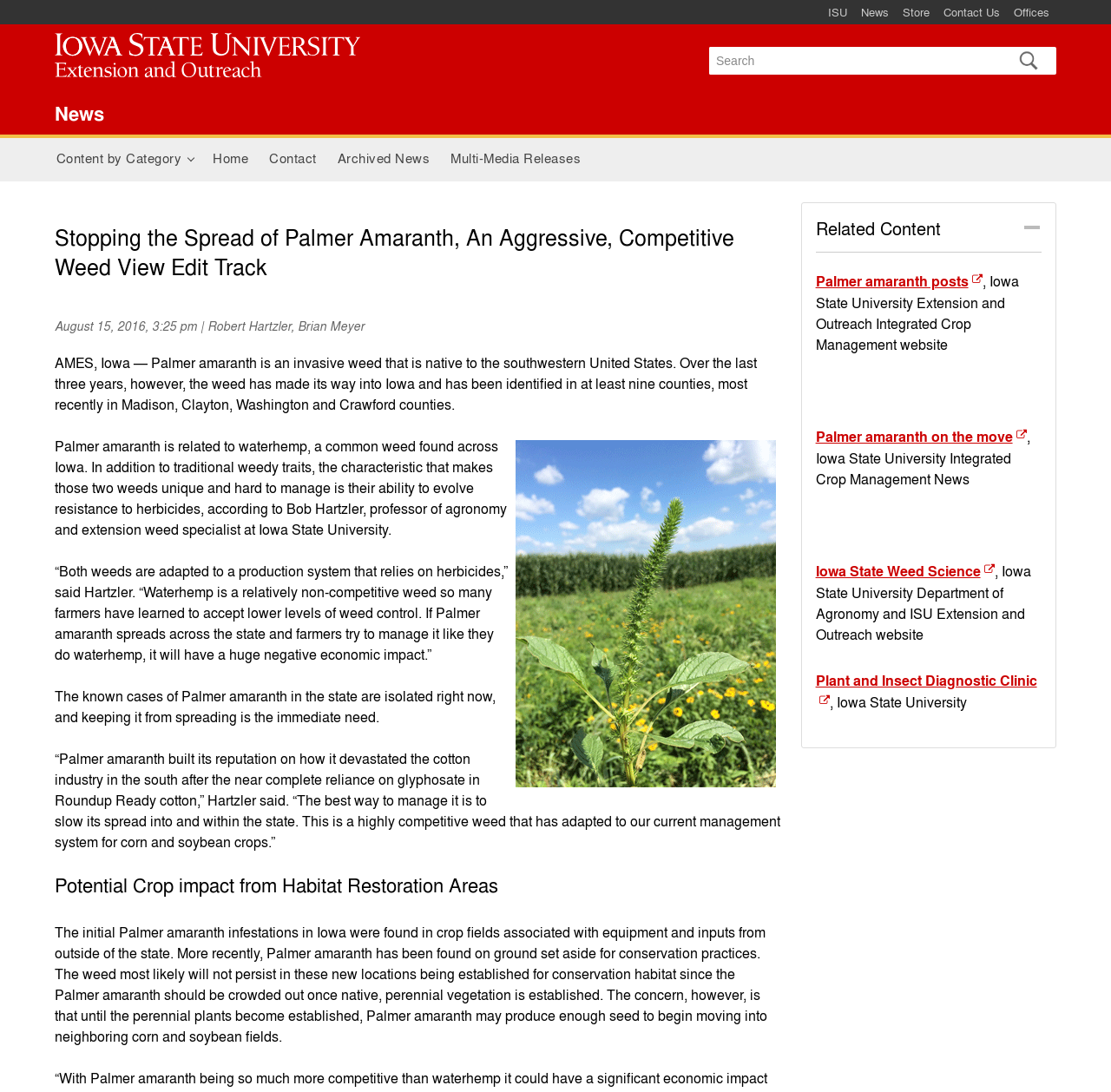What is the primary heading on this webpage?

Stopping the Spread of Palmer Amaranth, An Aggressive, Competitive Weed View Edit Track